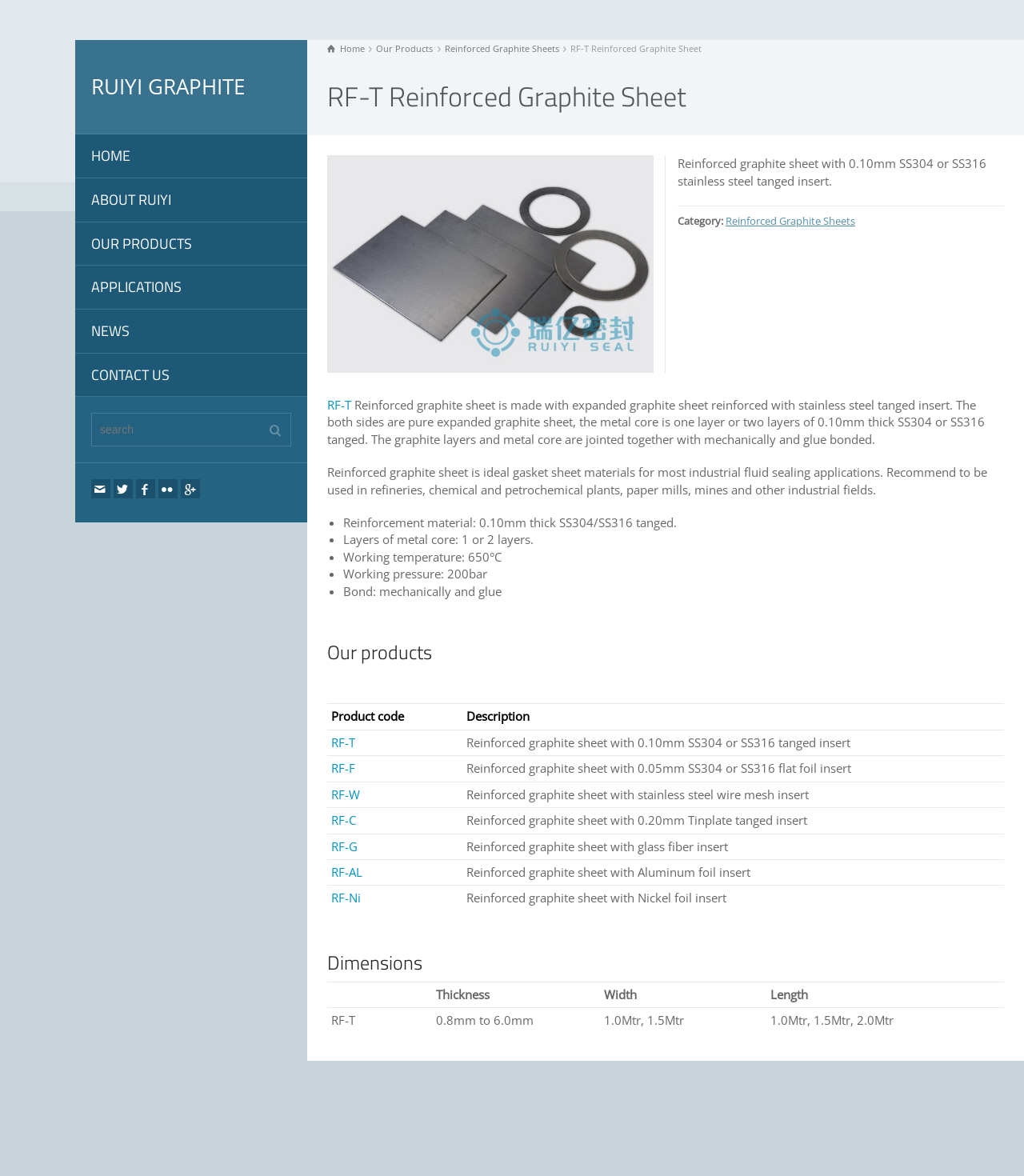Locate the bounding box coordinates of the area where you should click to accomplish the instruction: "Contact us".

[0.073, 0.3, 0.3, 0.338]